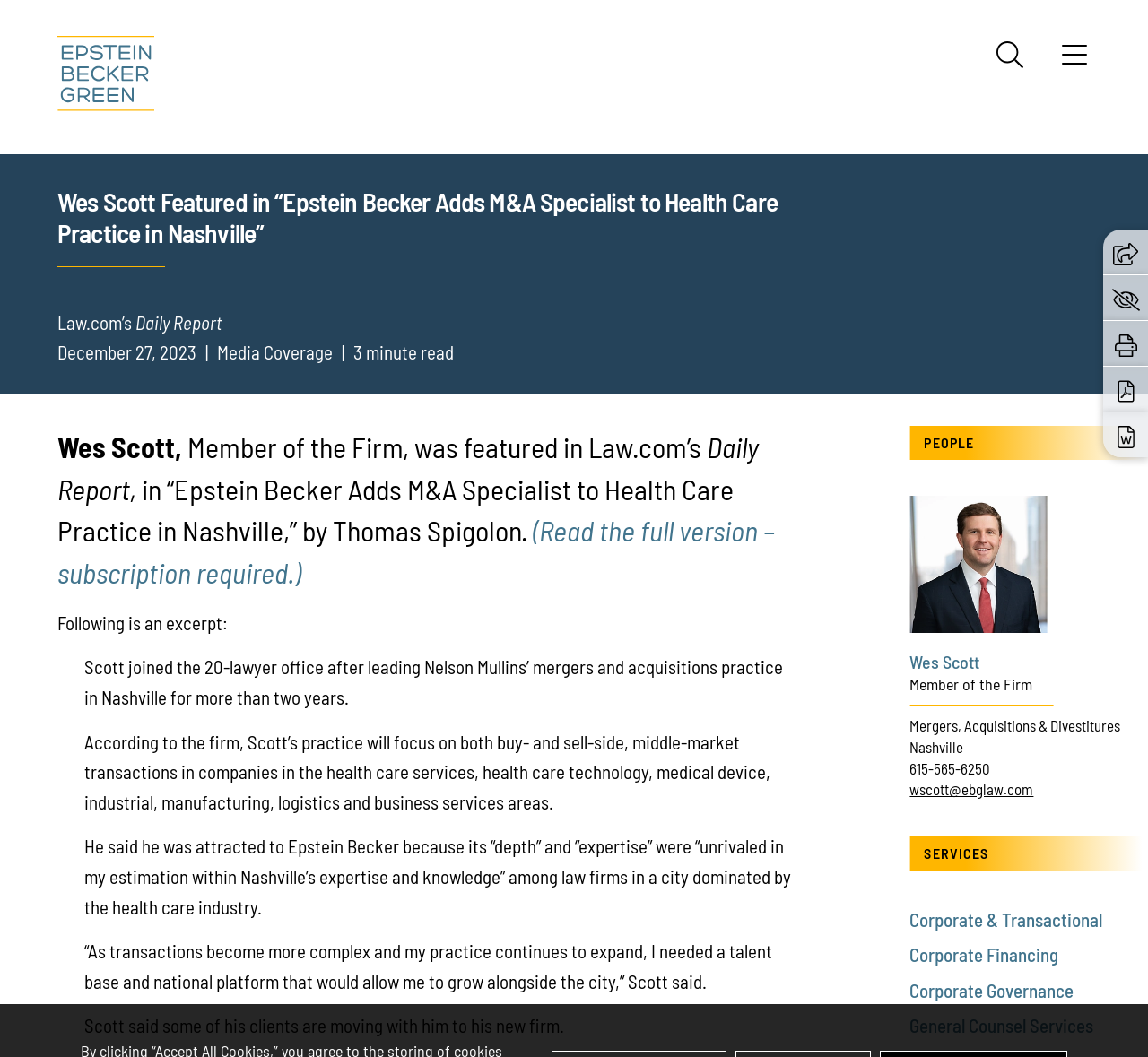Find the bounding box coordinates for the element that must be clicked to complete the instruction: "Search for something". The coordinates should be four float numbers between 0 and 1, indicated as [left, top, right, bottom].

[0.868, 0.039, 0.891, 0.064]